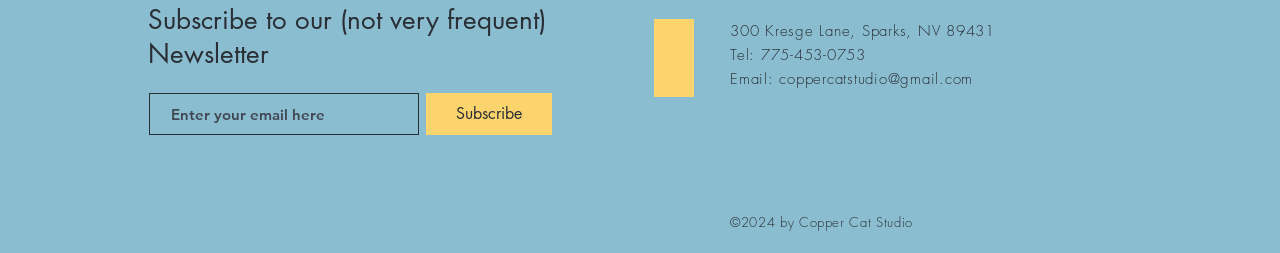Answer the following in one word or a short phrase: 
What is the phone number listed?

775-453-0753